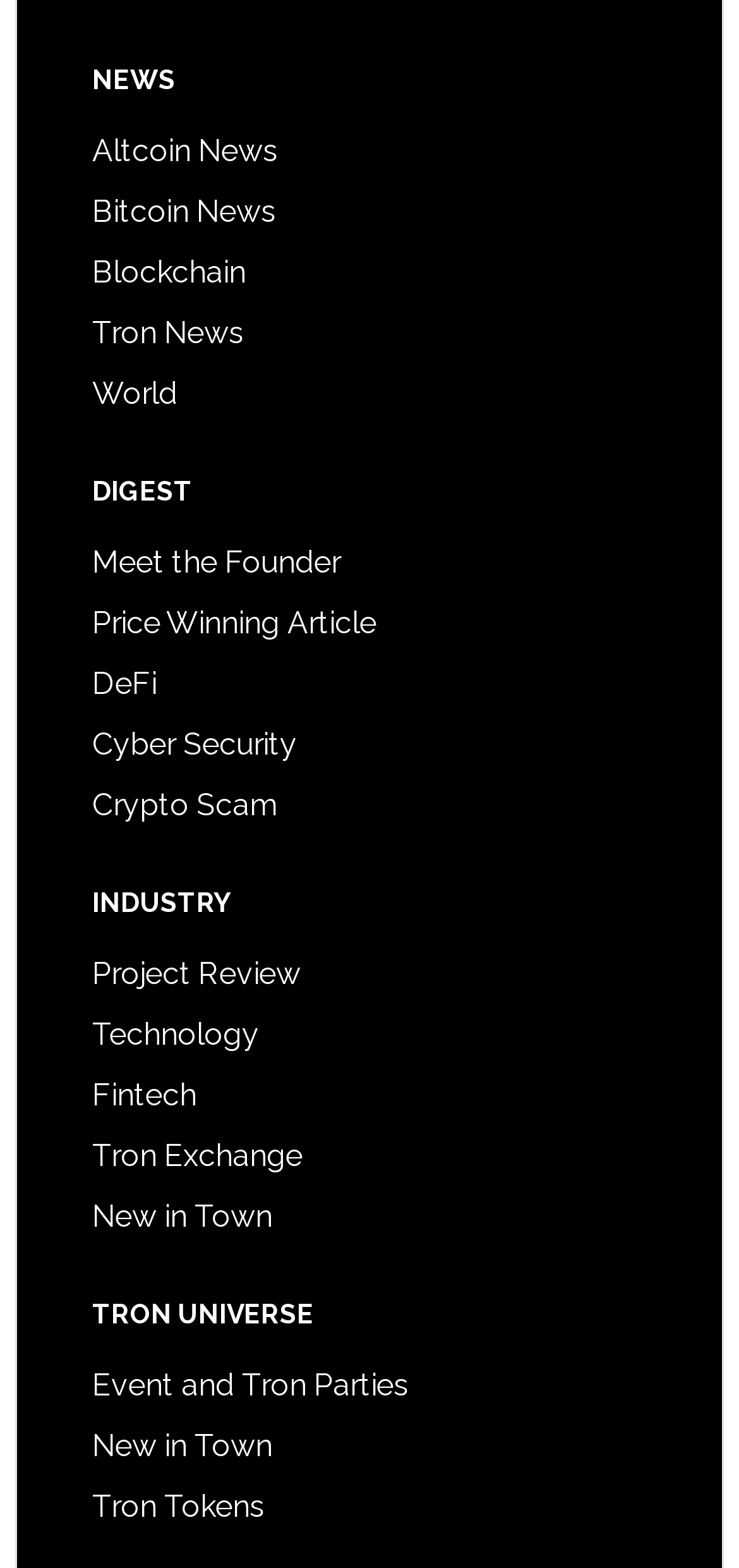What is the second category under the 'DIGEST' heading? Refer to the image and provide a one-word or short phrase answer.

Price Winning Article